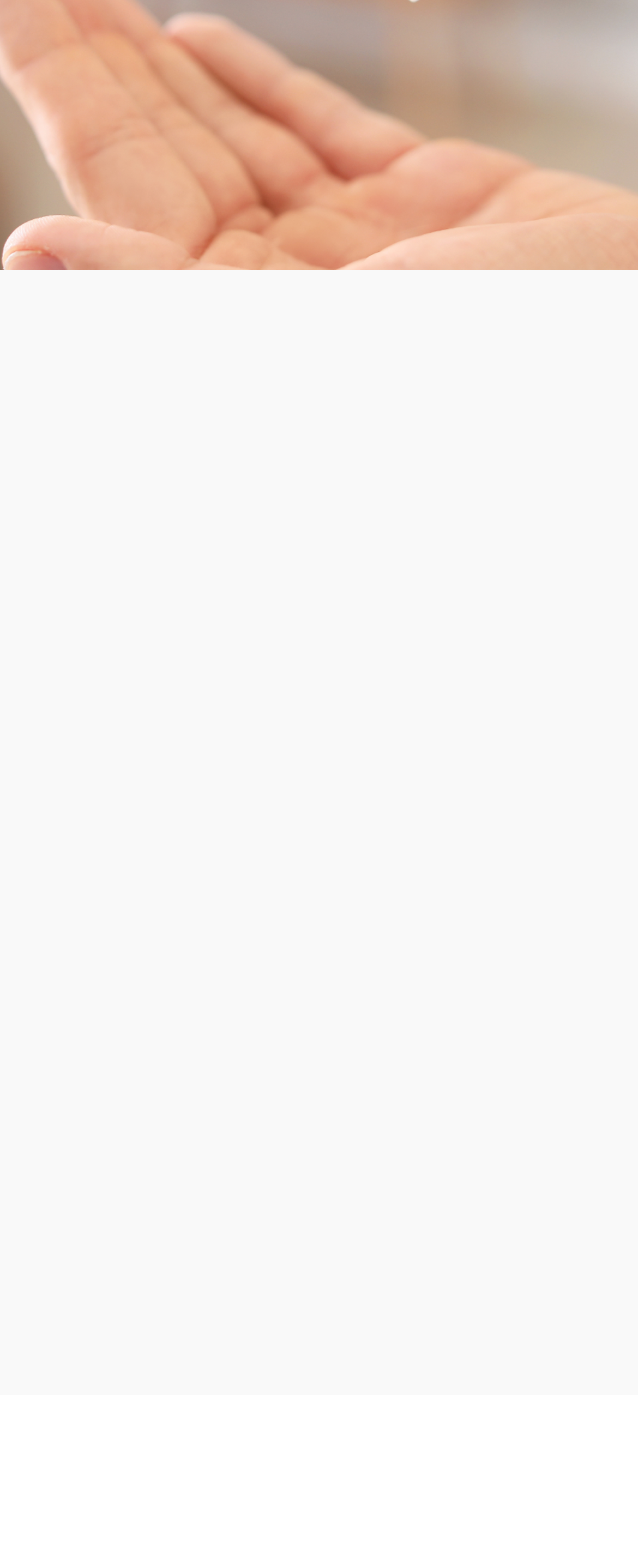What is the position of the submit button?
Refer to the image and answer the question using a single word or phrase.

Bottom right